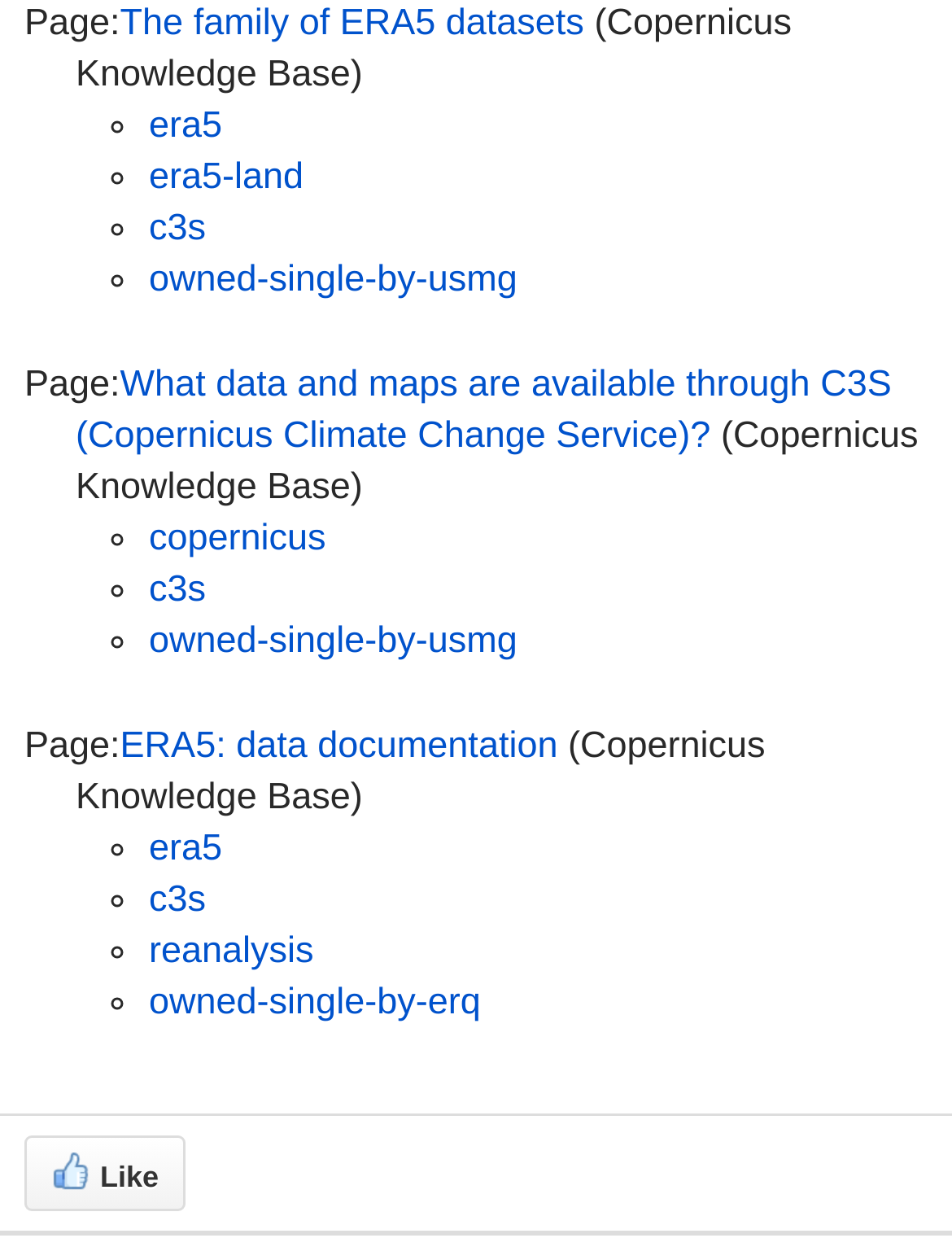Can you find the bounding box coordinates of the area I should click to execute the following instruction: "Go to the ERA5 data documentation page"?

[0.126, 0.586, 0.586, 0.62]